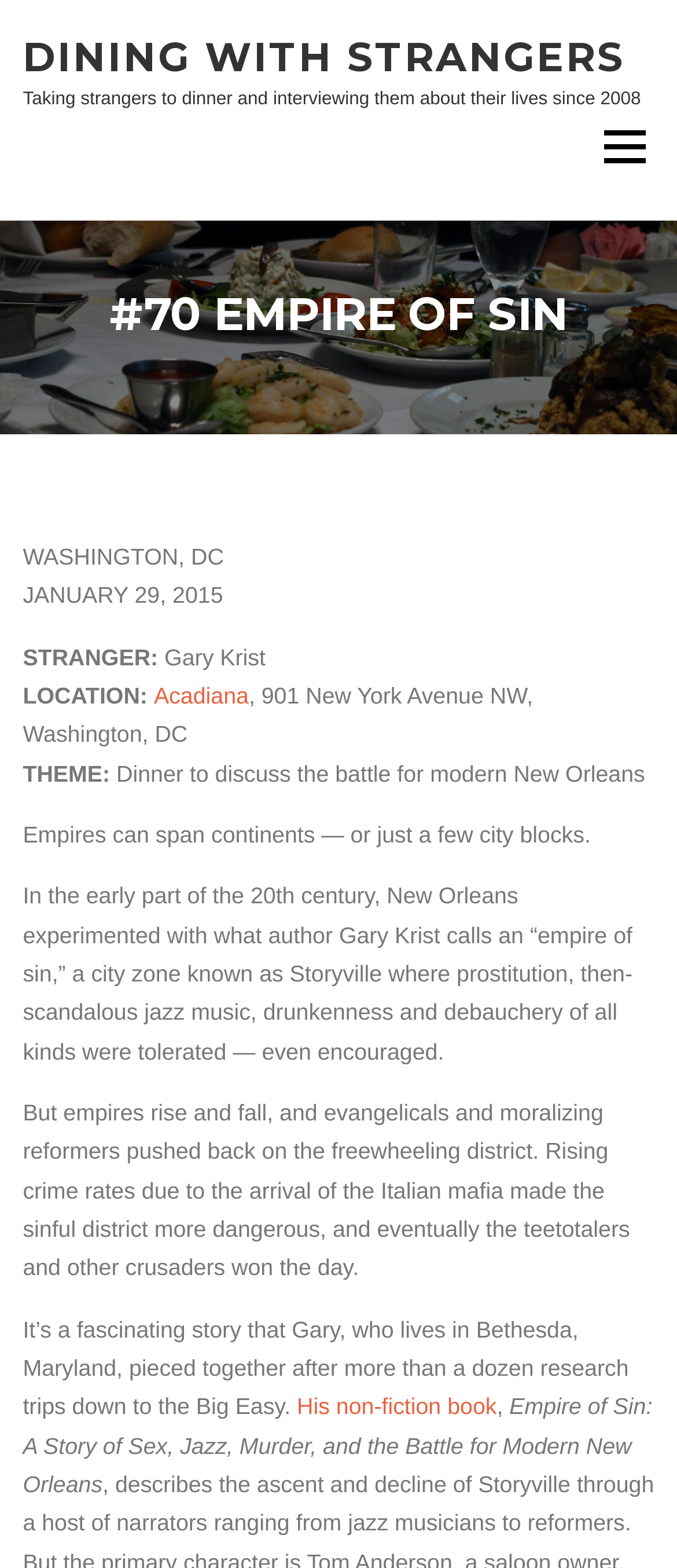What is the title of Gary Krist's book?
Please provide a single word or phrase in response based on the screenshot.

Empire of Sin: A Story of Sex, Jazz, Murder, and the Battle for Modern New Orleans